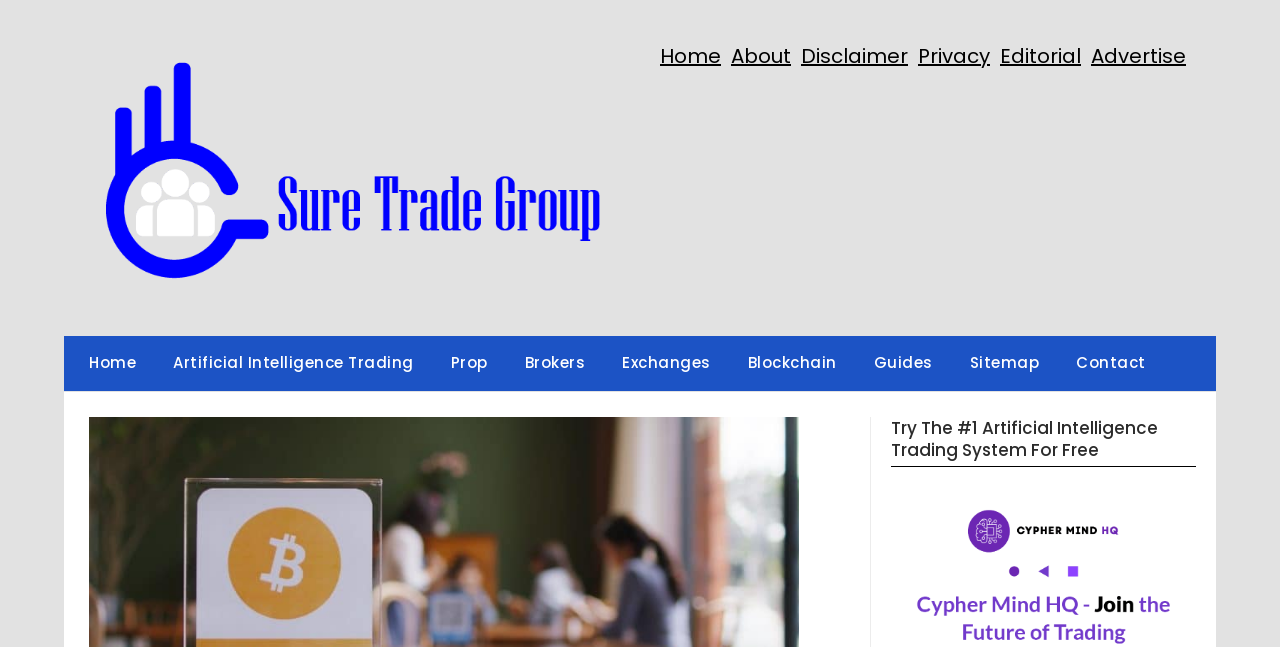How many main categories are listed?
Please interpret the details in the image and answer the question thoroughly.

I counted the number of link elements in the middle section of the page, which are 'Artificial Intelligence Trading', 'Prop', 'Brokers', 'Exchanges', 'Blockchain', 'Guides', and 'Sitemap', totaling 7 main categories.